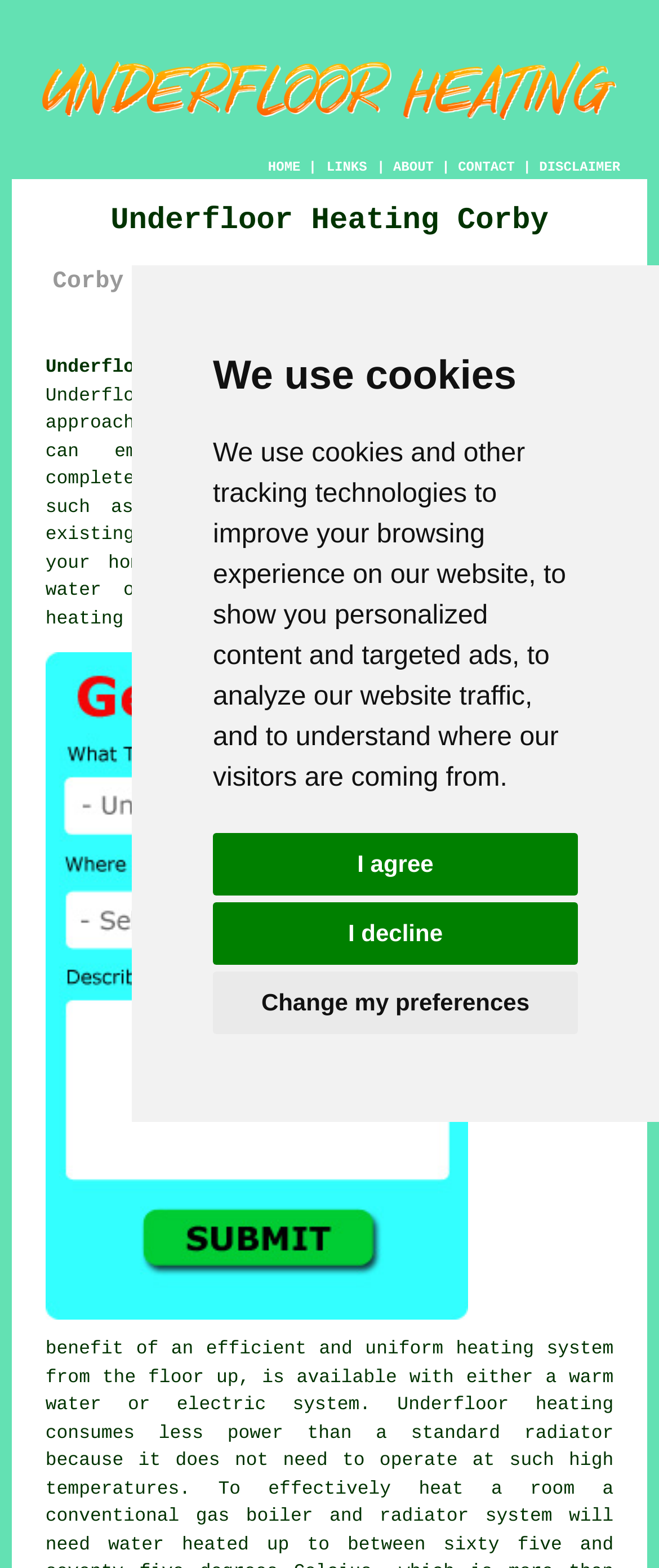Based on what you see in the screenshot, provide a thorough answer to this question: What is the purpose of underfloor heating?

According to the text description, underfloor heating is an economical and efficient approach to warming up your property in Corby. This implies that the primary purpose of underfloor heating is to warm up a property.